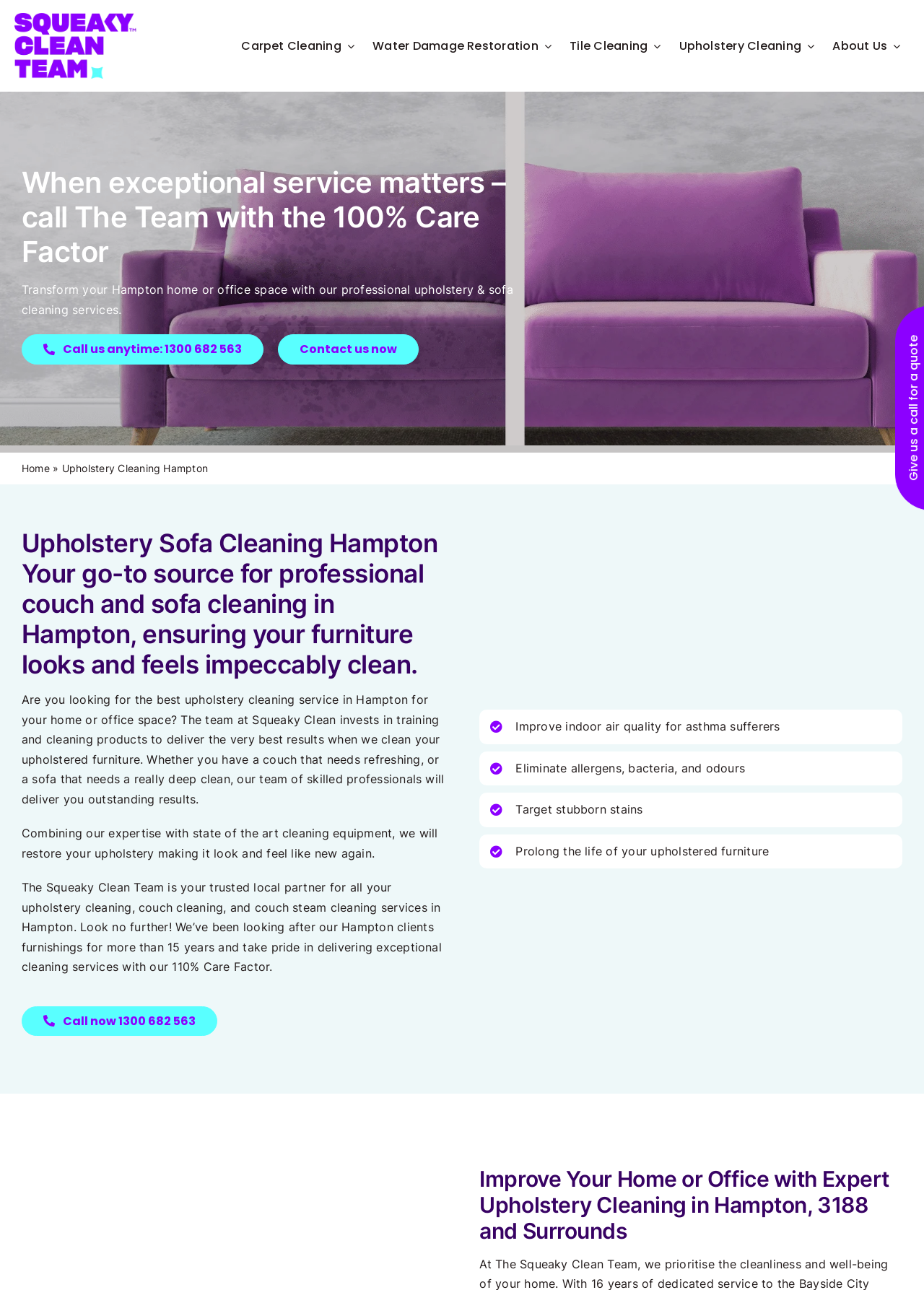Identify the bounding box coordinates of the clickable region necessary to fulfill the following instruction: "Navigate to Carpet Cleaning". The bounding box coordinates should be four float numbers between 0 and 1, i.e., [left, top, right, bottom].

[0.261, 0.0, 0.384, 0.071]